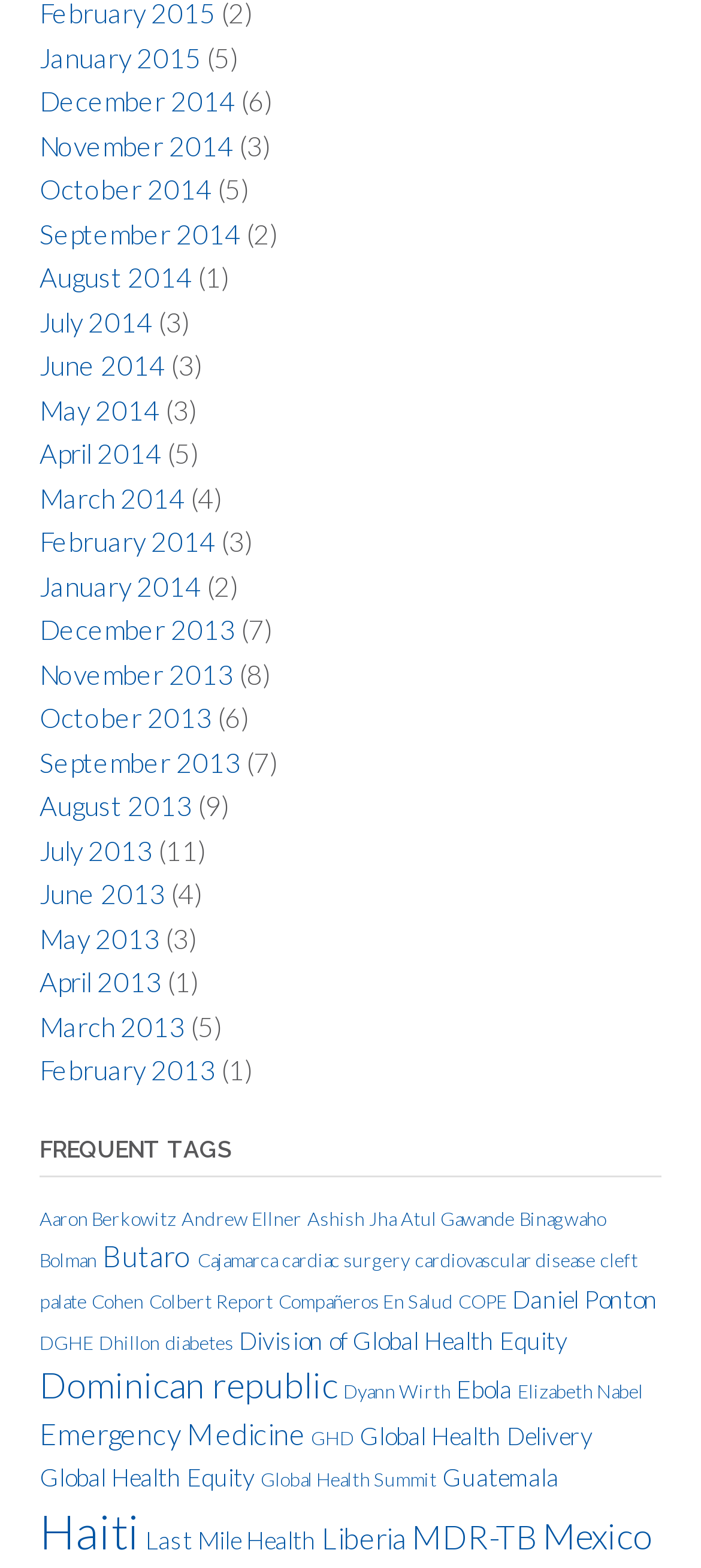How many items are related to Haiti?
Please provide a comprehensive answer to the question based on the webpage screenshot.

I searched for the link related to Haiti and found that it has 12 items associated with it, which is indicated by the number in parentheses next to the link.